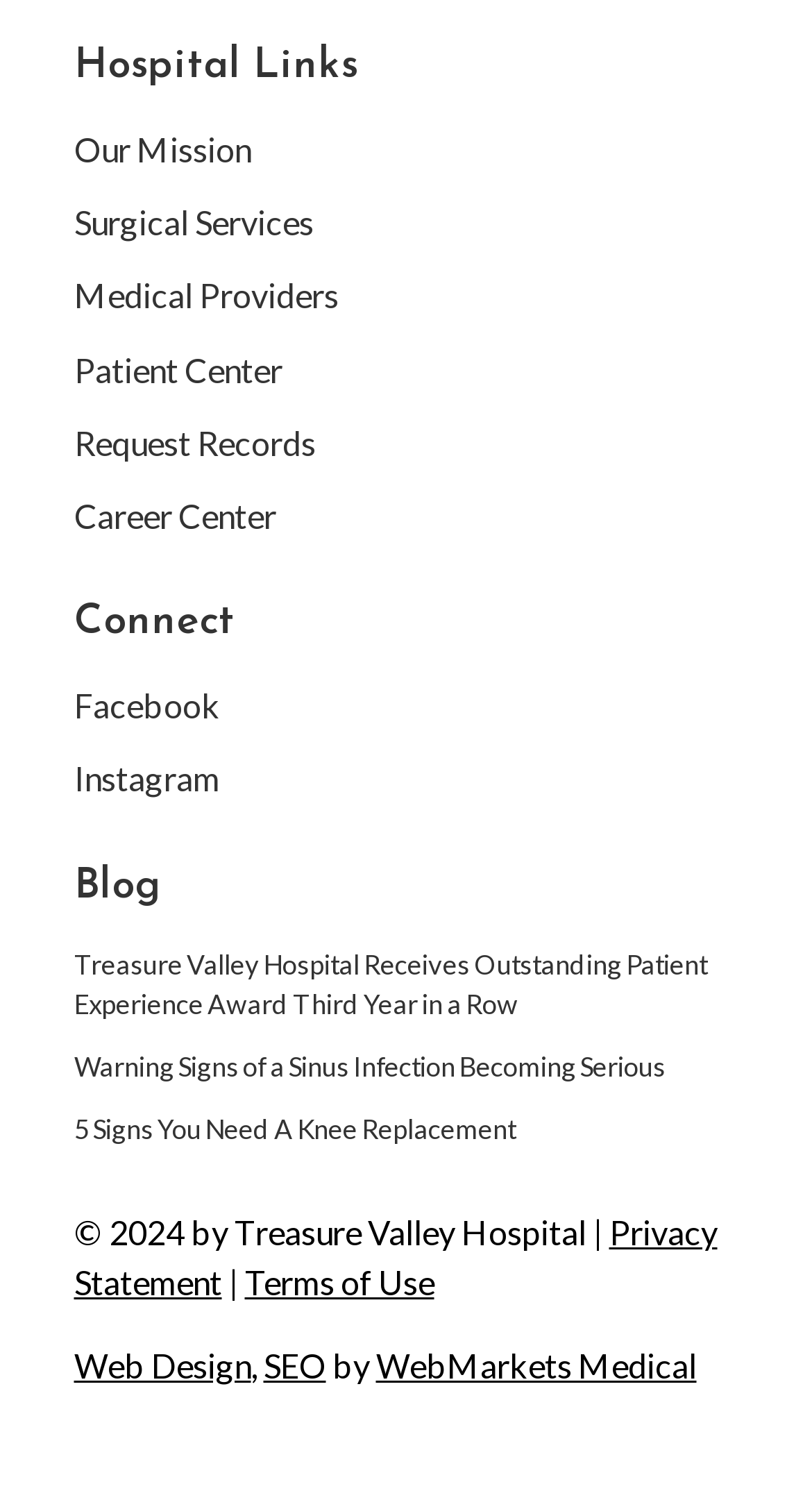Identify the coordinates of the bounding box for the element that must be clicked to accomplish the instruction: "Check the Privacy Statement".

[0.091, 0.813, 0.883, 0.873]